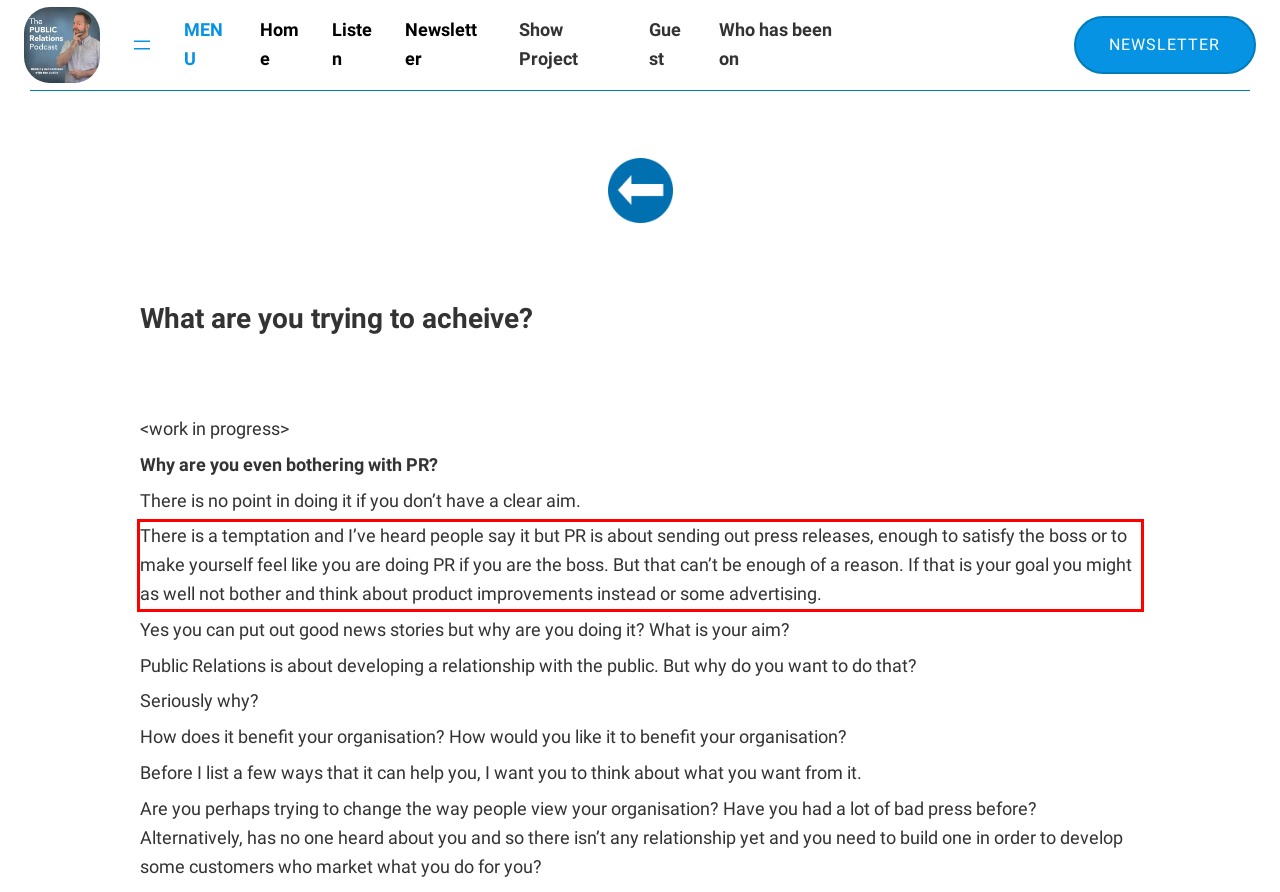Examine the webpage screenshot, find the red bounding box, and extract the text content within this marked area.

There is a temptation and I’ve heard people say it but PR is about sending out press releases, enough to satisfy the boss or to make yourself feel like you are doing PR if you are the boss. But that can’t be enough of a reason. If that is your goal you might as well not bother and think about product improvements instead or some advertising.